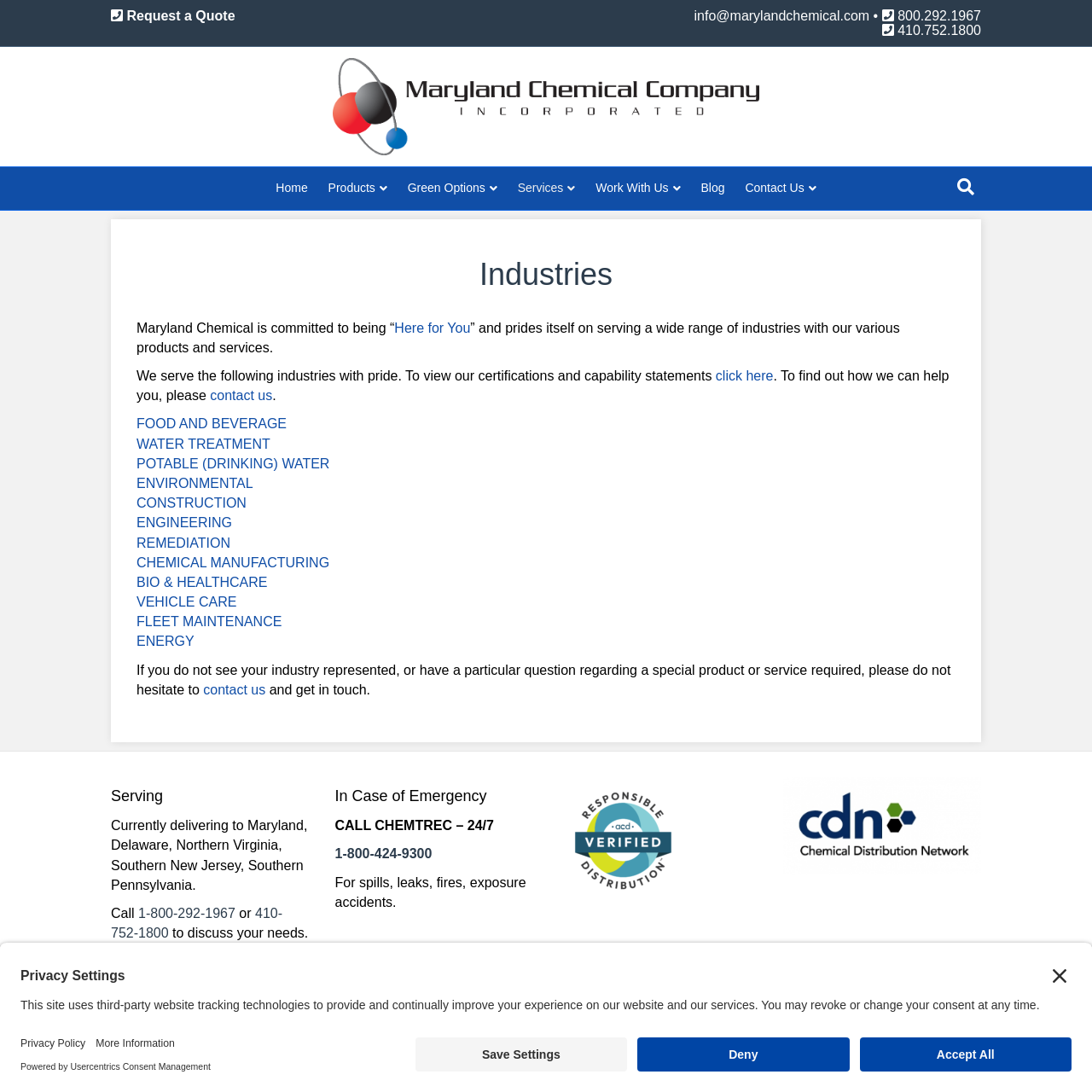Provide the bounding box coordinates of the HTML element this sentence describes: "Request a Quote".

[0.116, 0.008, 0.215, 0.021]